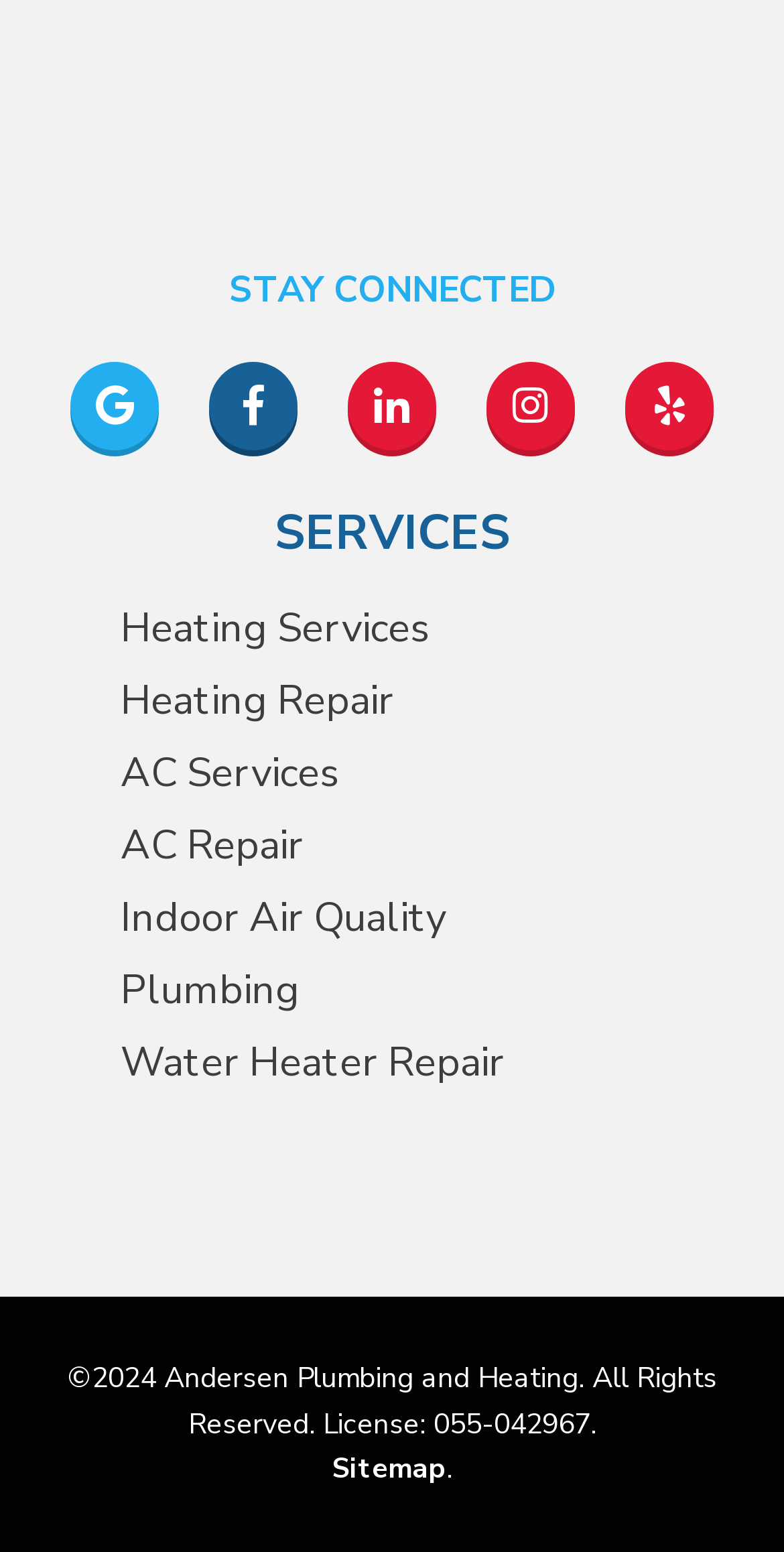Determine the bounding box coordinates of the section I need to click to execute the following instruction: "Check out Instagram". Provide the coordinates as four float numbers between 0 and 1, i.e., [left, top, right, bottom].

[0.654, 0.249, 0.7, 0.275]